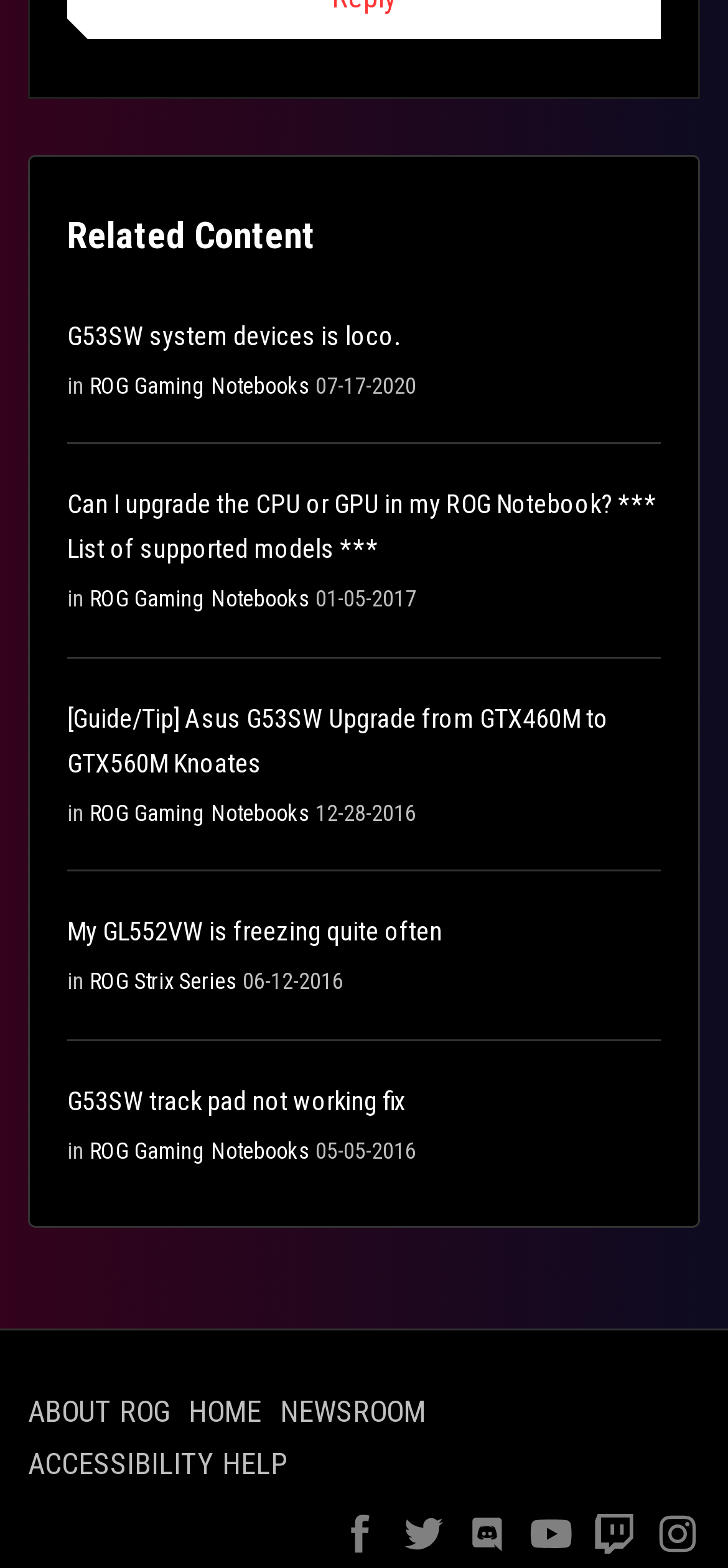Determine the bounding box coordinates of the region that needs to be clicked to achieve the task: "Check the post from 07-17-2020".

[0.433, 0.238, 0.572, 0.254]